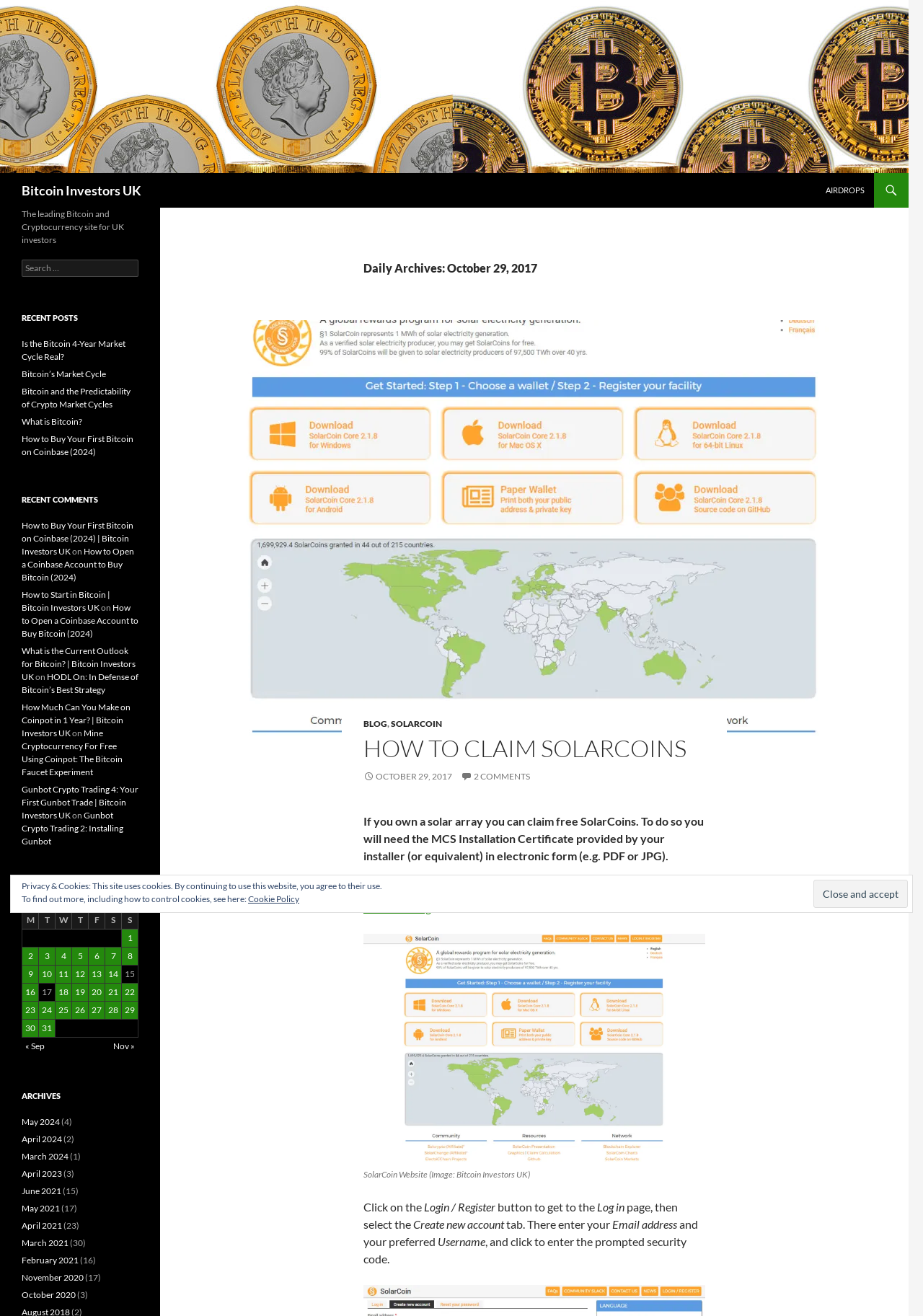What is the date of the blog post?
Your answer should be a single word or phrase derived from the screenshot.

October 29, 2017